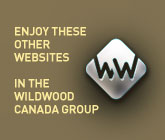Reply to the question with a brief word or phrase: What is suggested by the accompanying text?

Connection to multiple websites